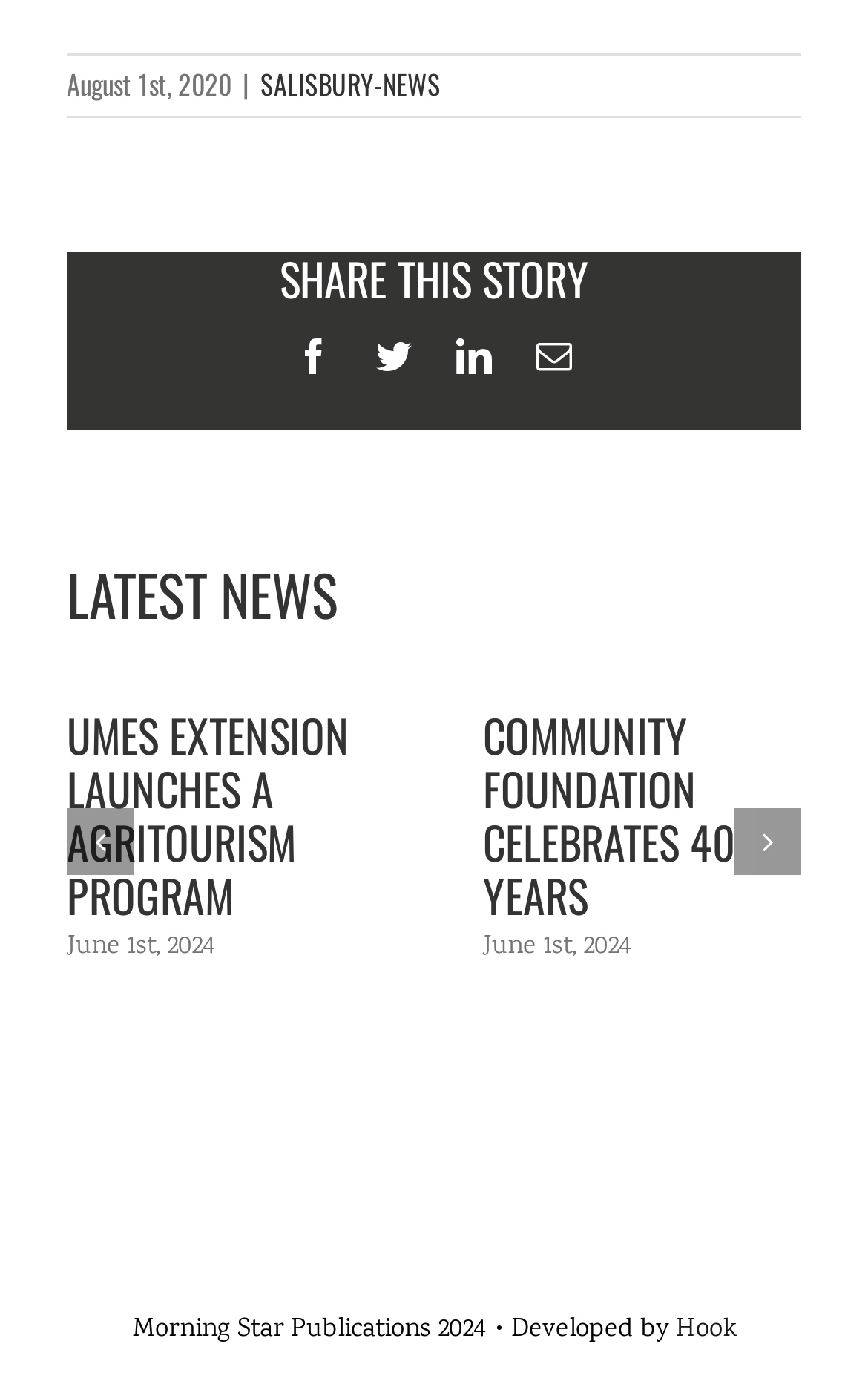Give a concise answer of one word or phrase to the question: 
How many social media platforms are available for sharing?

4